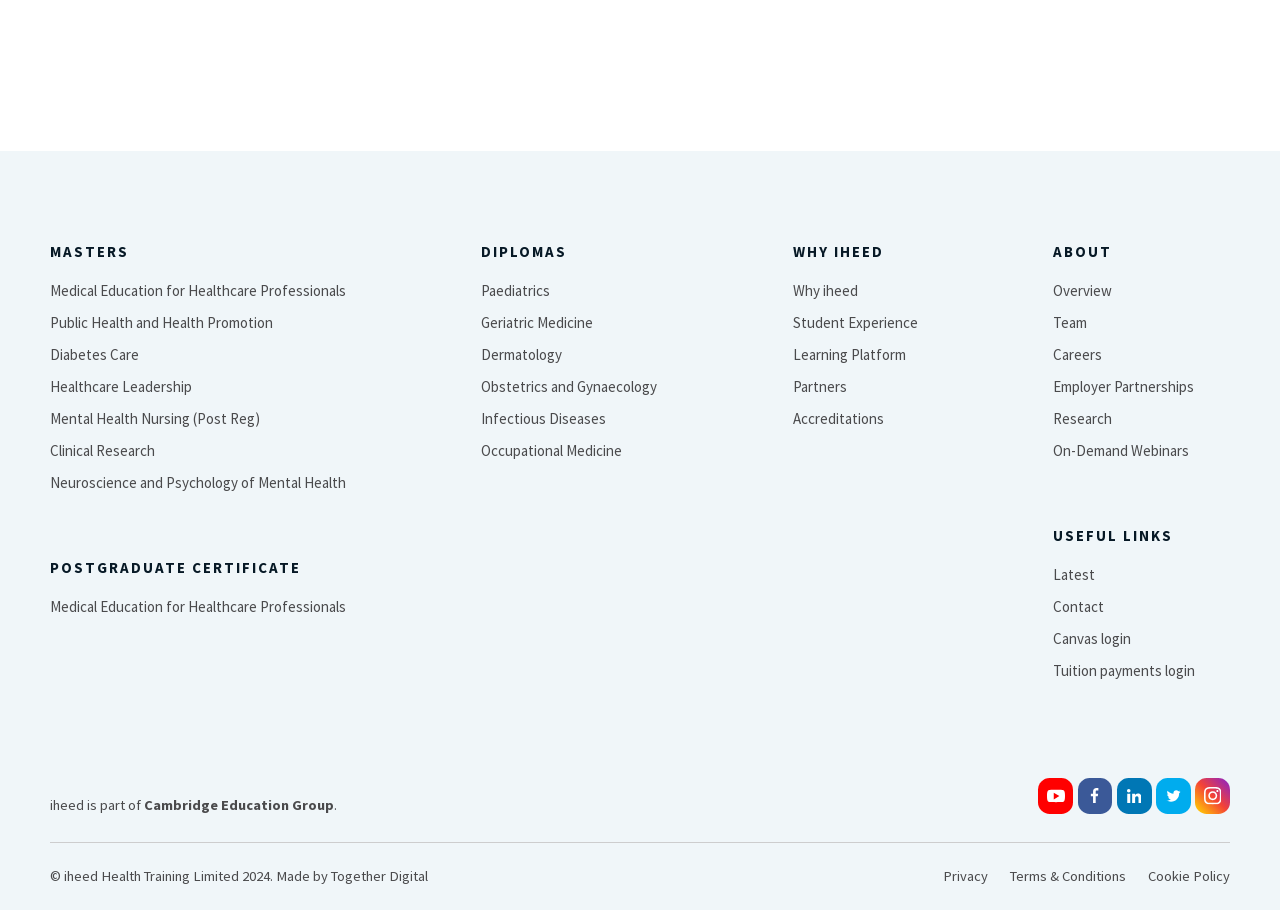Determine the bounding box coordinates for the clickable element to execute this instruction: "Explore Mental Health Nursing (Post Reg)". Provide the coordinates as four float numbers between 0 and 1, i.e., [left, top, right, bottom].

[0.039, 0.451, 0.203, 0.47]